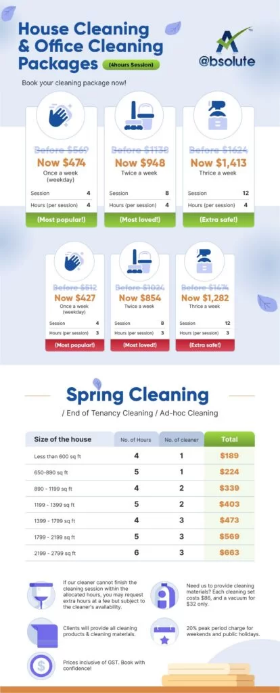Please reply to the following question using a single word or phrase: 
What is the basis for pricing Spring Cleaning services?

House size and hours required